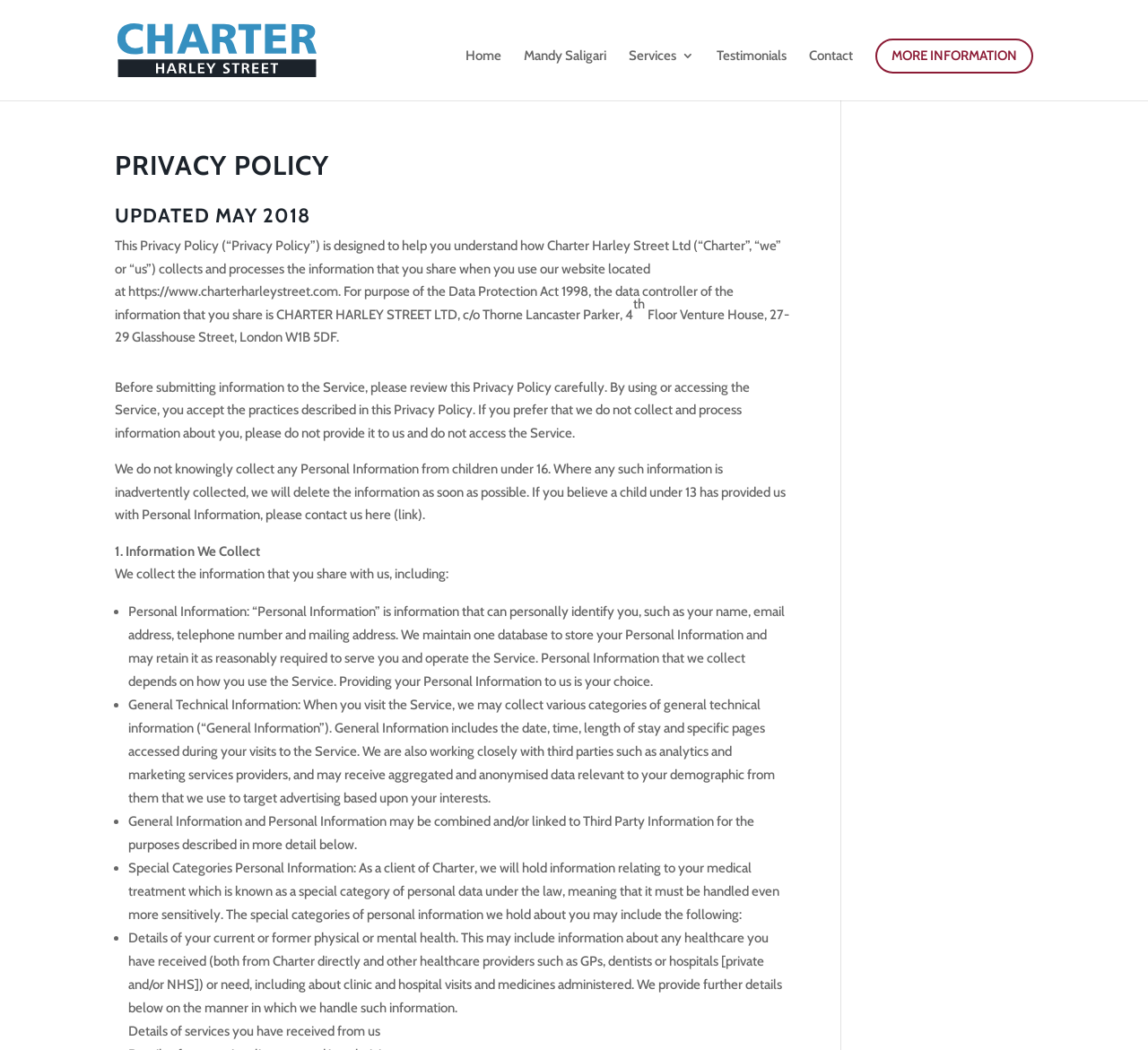Please use the details from the image to answer the following question comprehensively:
What type of information does Charter collect?

According to the privacy policy, Charter collects three types of information: Personal Information, General Technical Information, and Special Categories Personal Information. These are explained in detail in the sections '1. Information We Collect' and 'Special Categories Personal Information'.